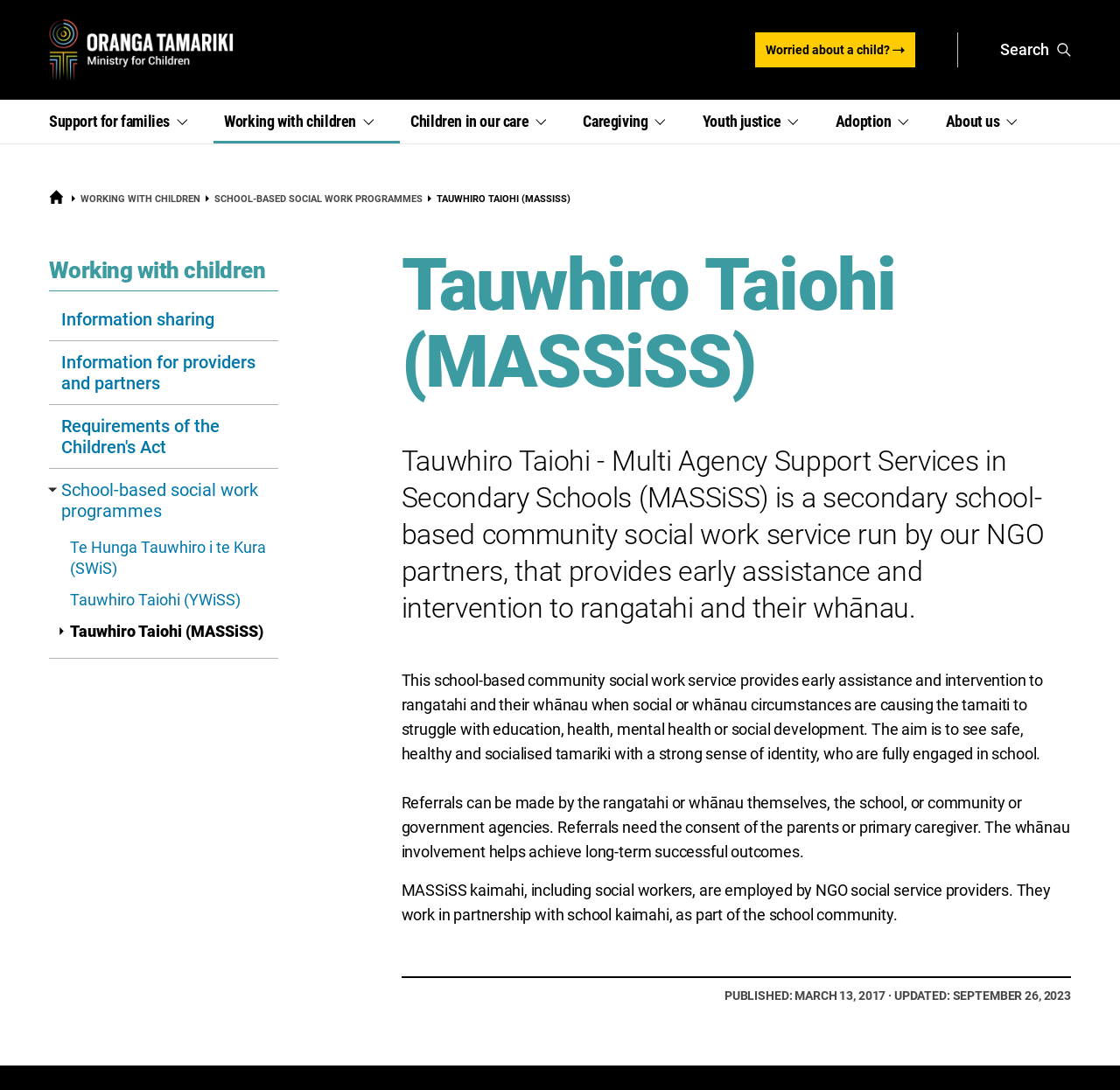Locate the bounding box coordinates of the clickable region necessary to complete the following instruction: "Search". Provide the coordinates in the format of four float numbers between 0 and 1, i.e., [left, top, right, bottom].

[0.893, 0.036, 0.956, 0.056]